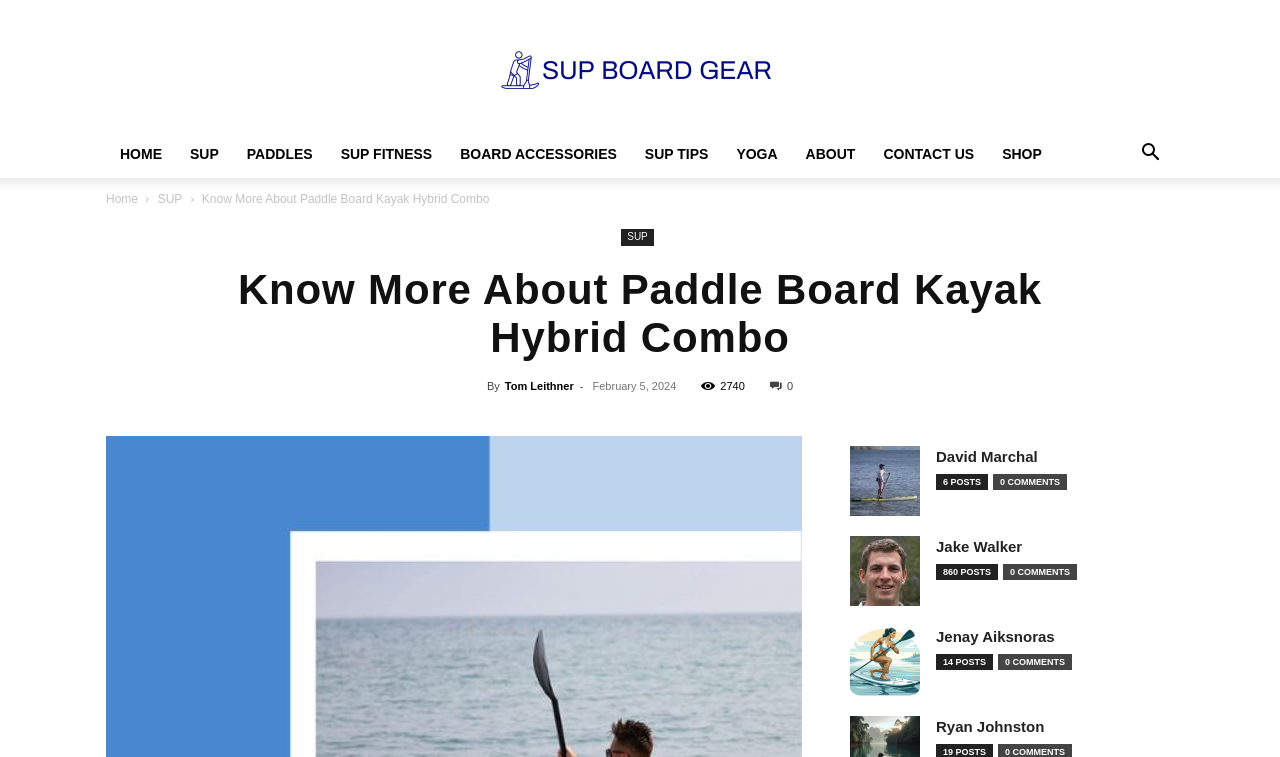Specify the bounding box coordinates of the area to click in order to execute this command: 'Learn more about 'PADDLE BOARD KAYAK HYBRID COMBO''. The coordinates should consist of four float numbers ranging from 0 to 1, and should be formatted as [left, top, right, bottom].

[0.158, 0.254, 0.382, 0.272]